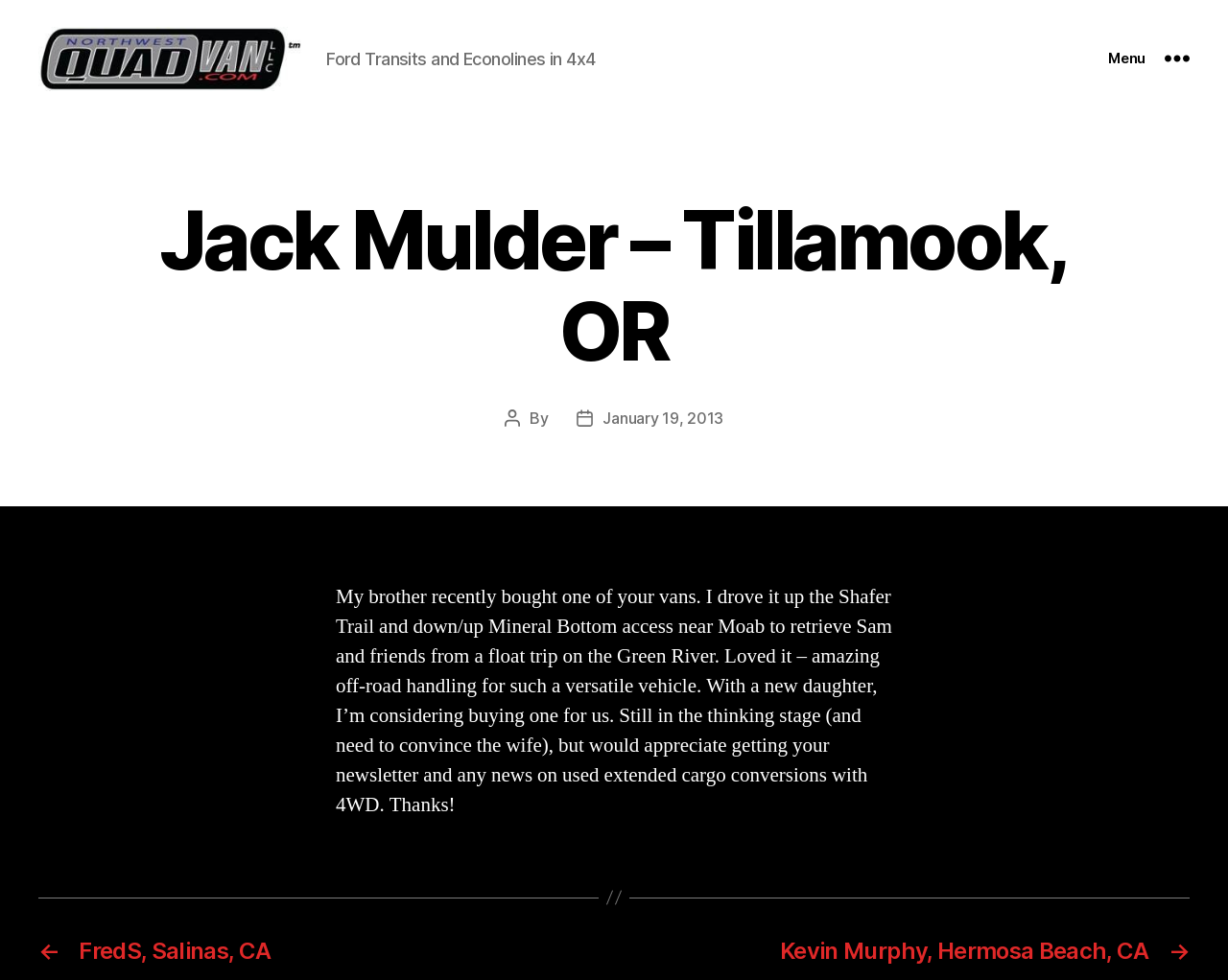Examine the screenshot and answer the question in as much detail as possible: What is the type of vehicle mentioned in the text?

The type of vehicle can be inferred from the text 'My brother recently bought one of your vans' which indicates that the vehicle being referred to is a van.